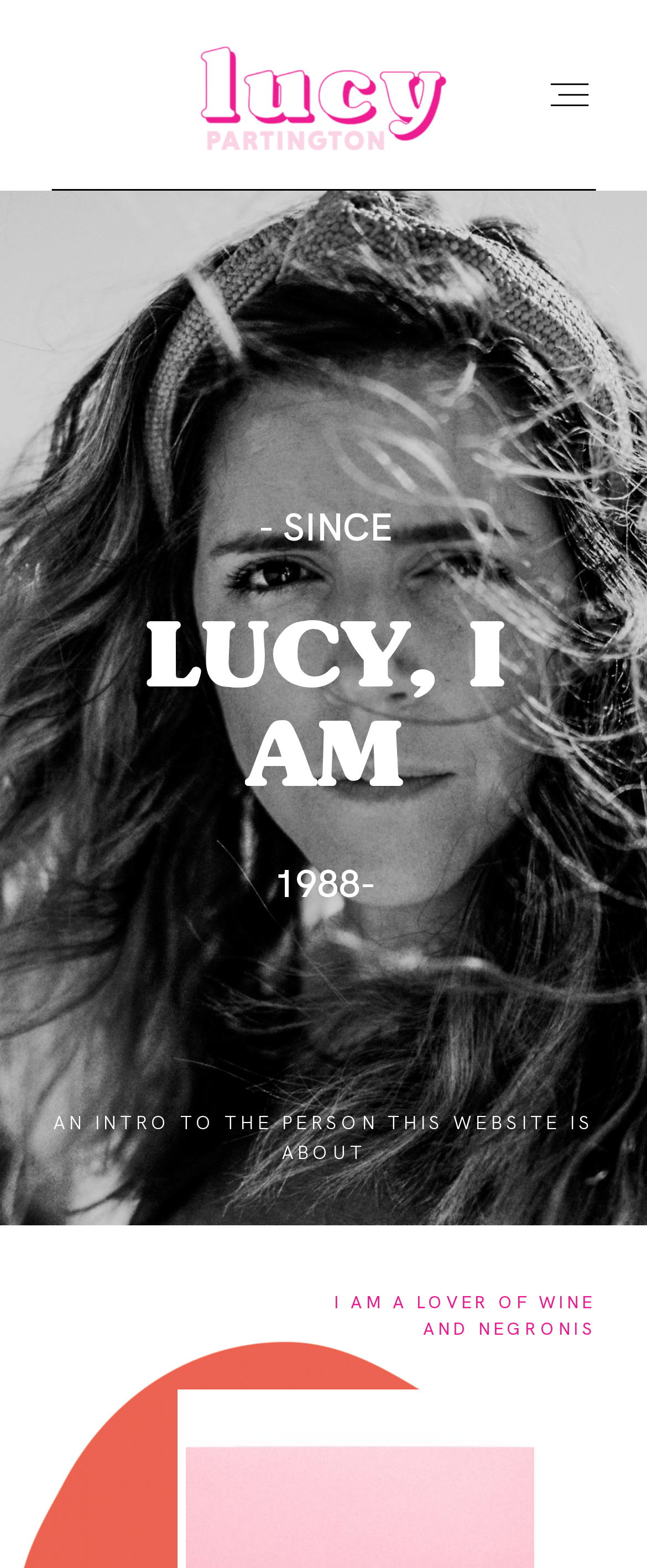Identify the bounding box of the UI element described as follows: "parent_node: Search name="s" placeholder="Search posts"". Provide the coordinates as four float numbers in the range of 0 to 1 [left, top, right, bottom].

None